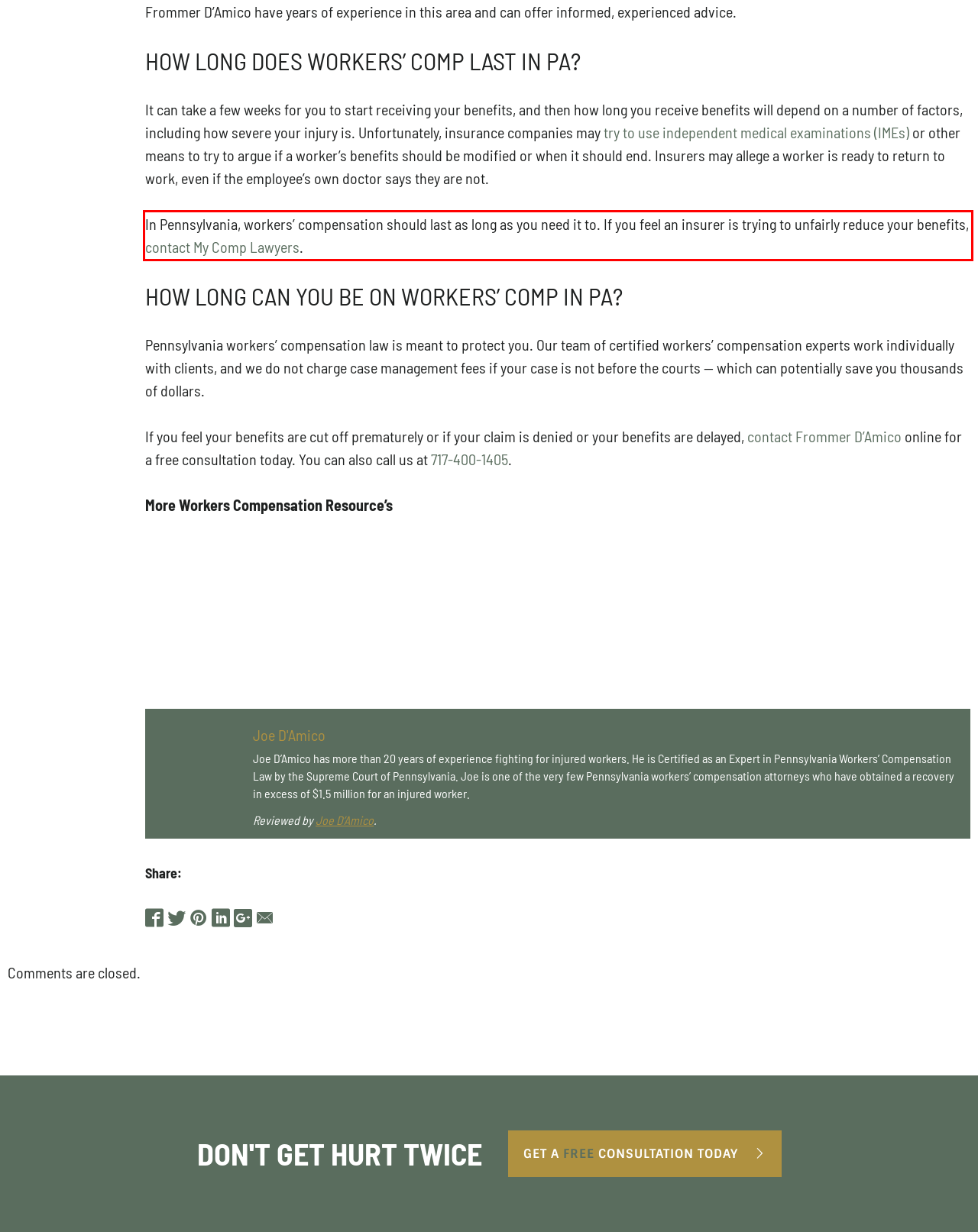View the screenshot of the webpage and identify the UI element surrounded by a red bounding box. Extract the text contained within this red bounding box.

In Pennsylvania, workers’ compensation should last as long as you need it to. If you feel an insurer is trying to unfairly reduce your benefits, contact My Comp Lawyers.